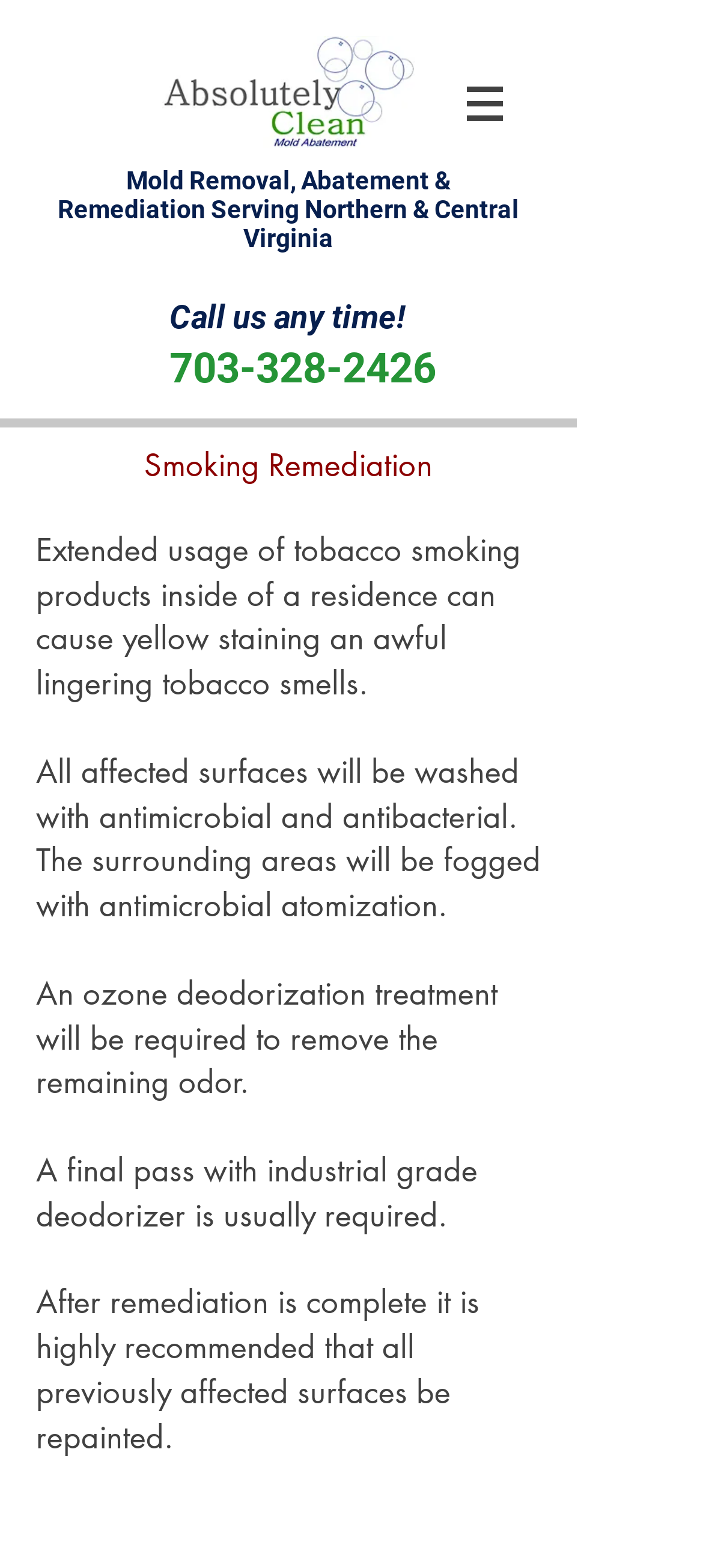Provide a thorough and detailed response to the question by examining the image: 
How many steps are involved in the remediation process?

I counted the number of static text elements that describe the steps involved in the remediation process, which are: washing with antimicrobial and antibacterial, fogging with antimicrobial atomization, ozone deodorization treatment, final pass with industrial grade deodorizer, and repainting of previously affected surfaces.